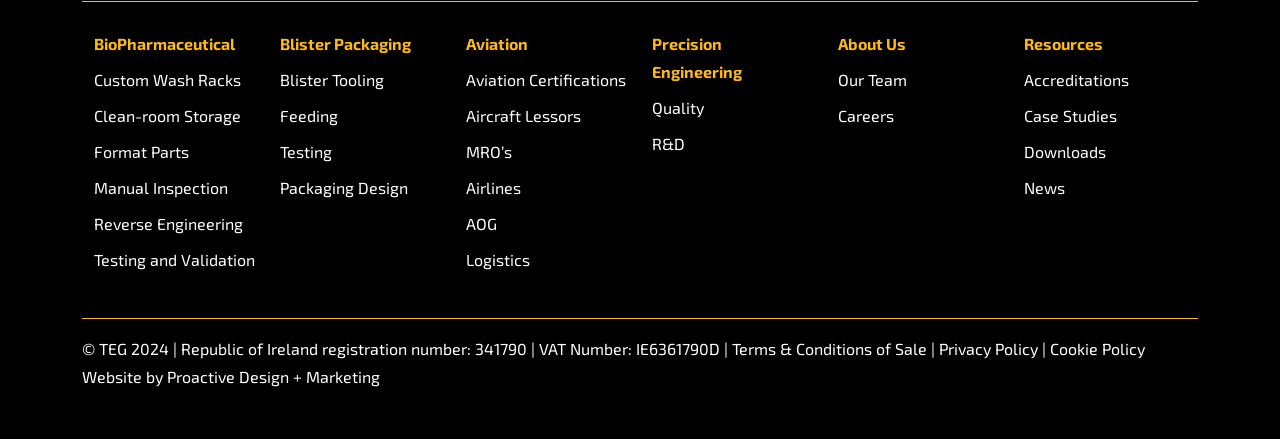What is the category of 'Aircraft Lessors' under?
Provide a concise answer using a single word or phrase based on the image.

Aviation